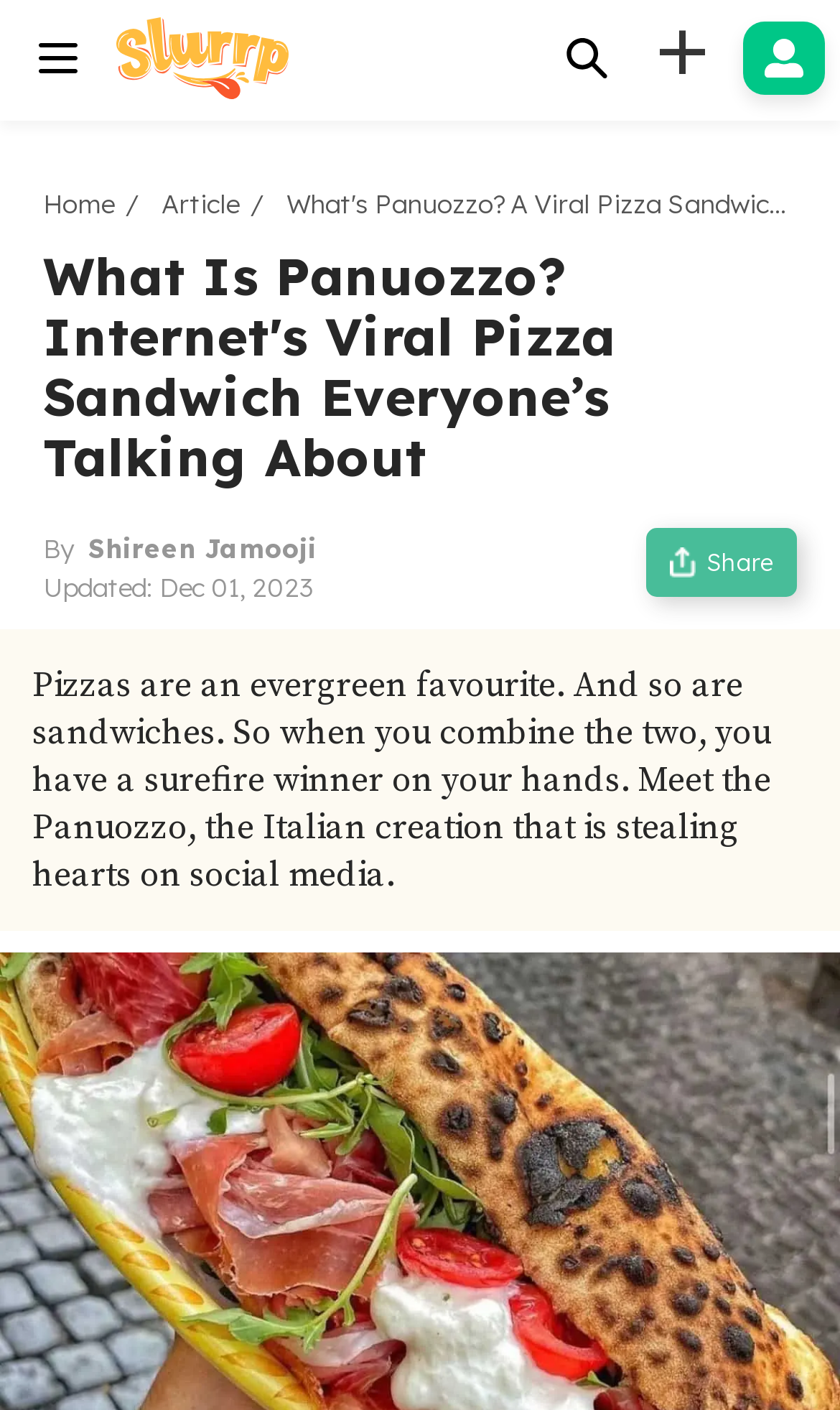When was the article updated?
Please give a detailed and thorough answer to the question, covering all relevant points.

The webpage shows the updated date of the article as 'Dec 01, 2023', which is located below the author's name.